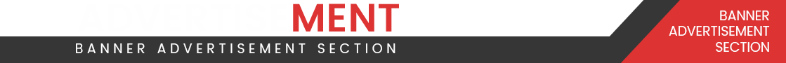What is the purpose of the 'BANNER ADVERTISEMENT SECTION' phrase?
Provide a detailed and well-explained answer to the question.

The phrase 'BANNER ADVERTISEMENT SECTION' is presented in a more understated white font below the main header, which further emphasizes the advertisement's purpose and clarifies its intention to the viewer.